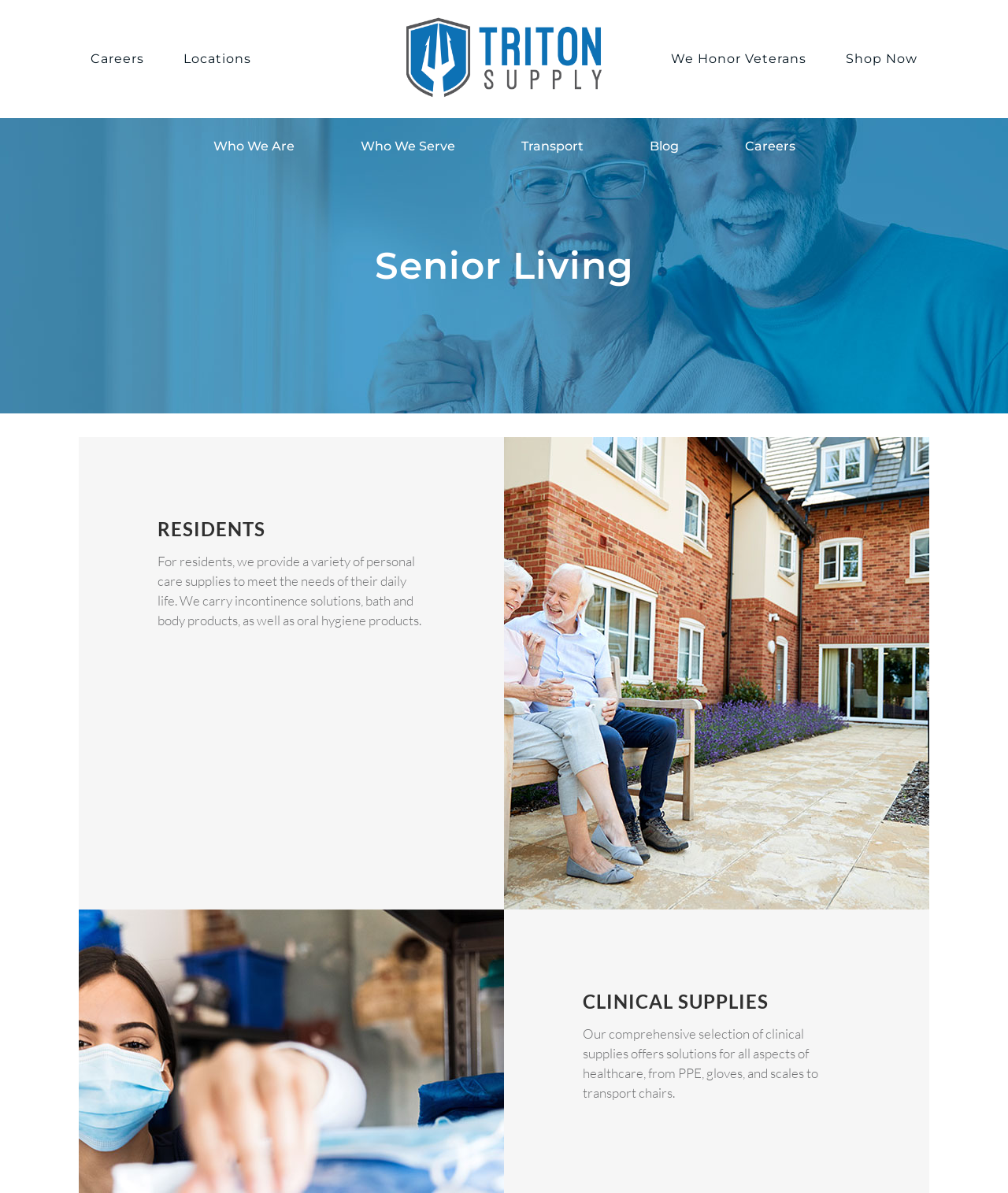Create a detailed summary of the webpage's content and design.

The webpage is about Triton Supply, a company focused on senior living. At the top, there are five links: "Locations", "Careers", a logo with five identical images, "Shop Now", and "We Honor Veterans". The logo is positioned in the middle, with "Locations" and "Careers" to its left, and "Shop Now" and "We Honor Veterans" to its right.

Below the top links, there are two tables with links and headings. The first table has five links: "Who We Are", "Who We Serve", "Transport", "Blog", and "Careers". The second table has a heading "Senior Living" at the top, spanning the entire width of the table.

Further down, there are two sections with headings and descriptive text. The first section has a heading "RESIDENTS" and a paragraph of text describing the personal care supplies provided for residents, including incontinence solutions, bath and body products, and oral hygiene products. This section is positioned on the left side of the page.

The second section has a heading "CLINICAL SUPPLIES" and a paragraph of text describing the comprehensive selection of clinical supplies offered, including PPE, gloves, scales, and transport chairs. This section is positioned on the right side of the page, below the "RESIDENTS" section.